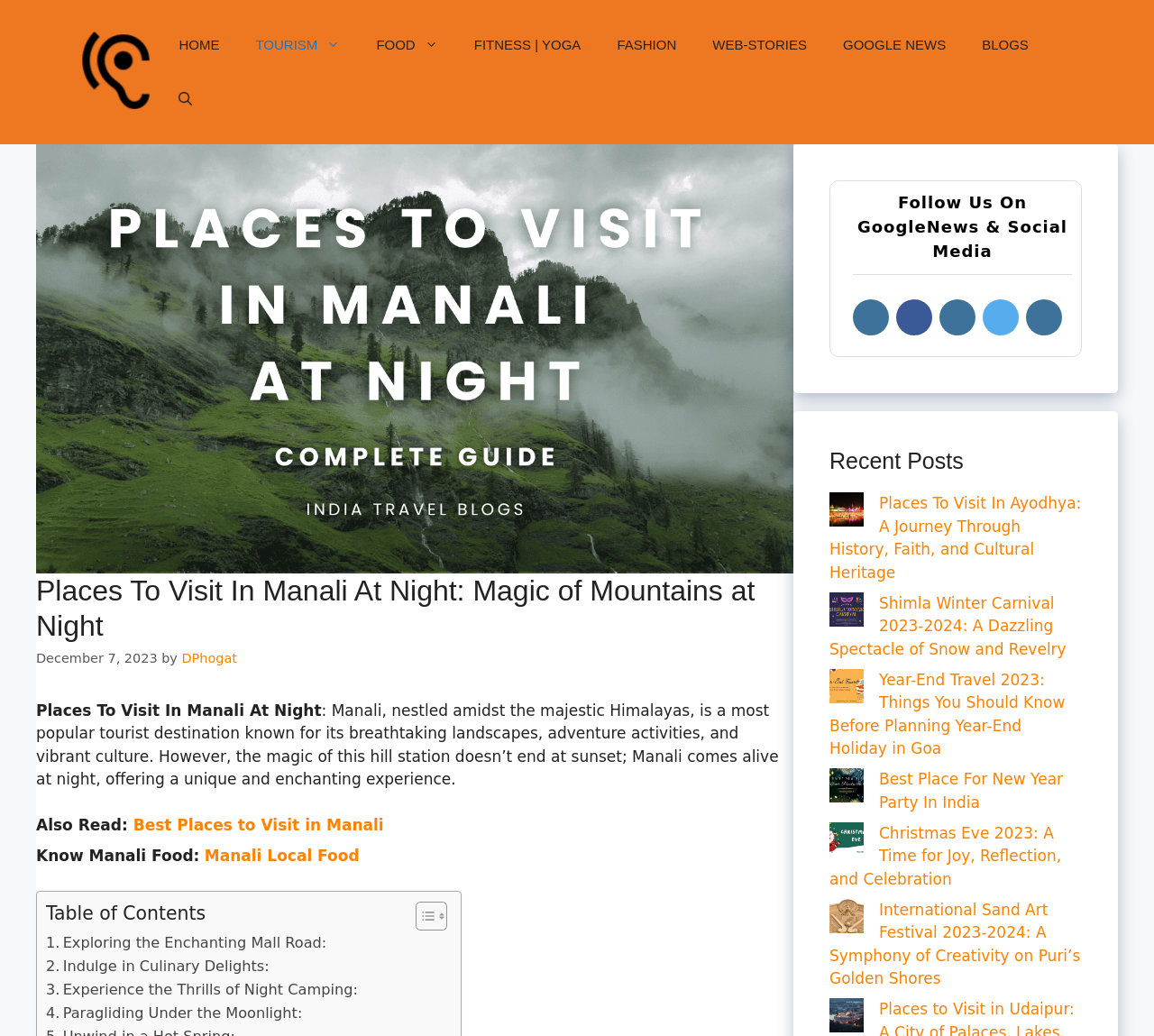Please specify the bounding box coordinates for the clickable region that will help you carry out the instruction: "Follow on Twitter".

[0.852, 0.307, 0.883, 0.328]